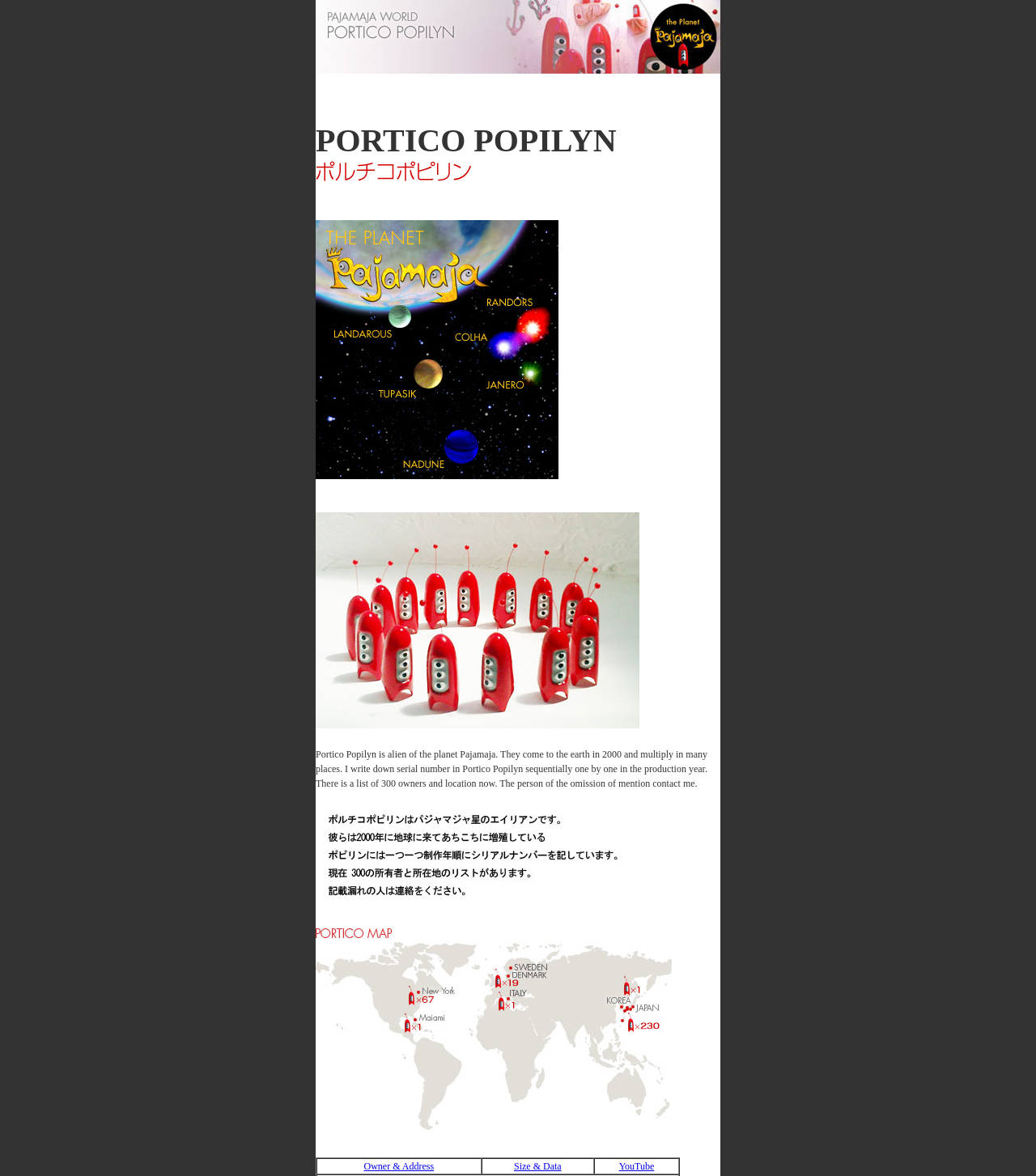Please analyze the image and provide a thorough answer to the question:
How many owners are listed?

The answer can be found in the StaticText element 'There is a list of 300 owners and location now.' which mentions the number of owners.